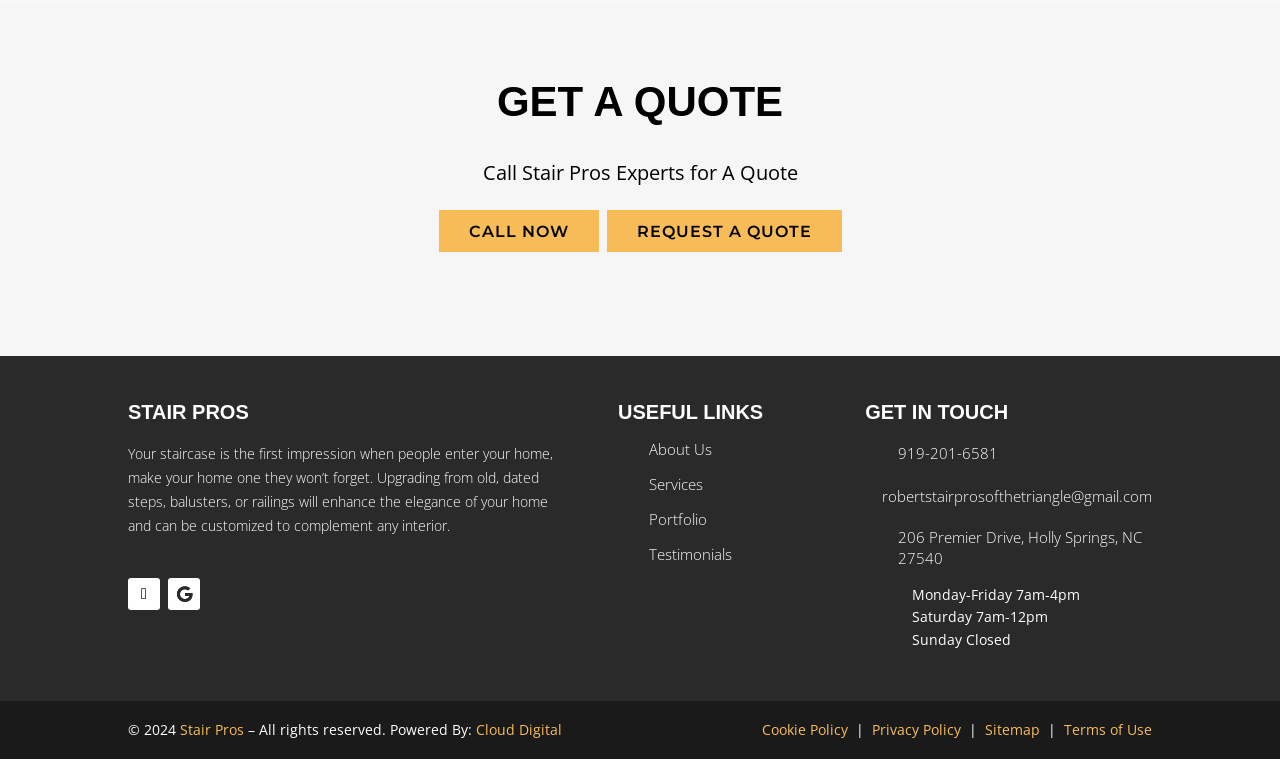Given the following UI element description: "Call Now", find the bounding box coordinates in the webpage screenshot.

[0.343, 0.277, 0.468, 0.331]